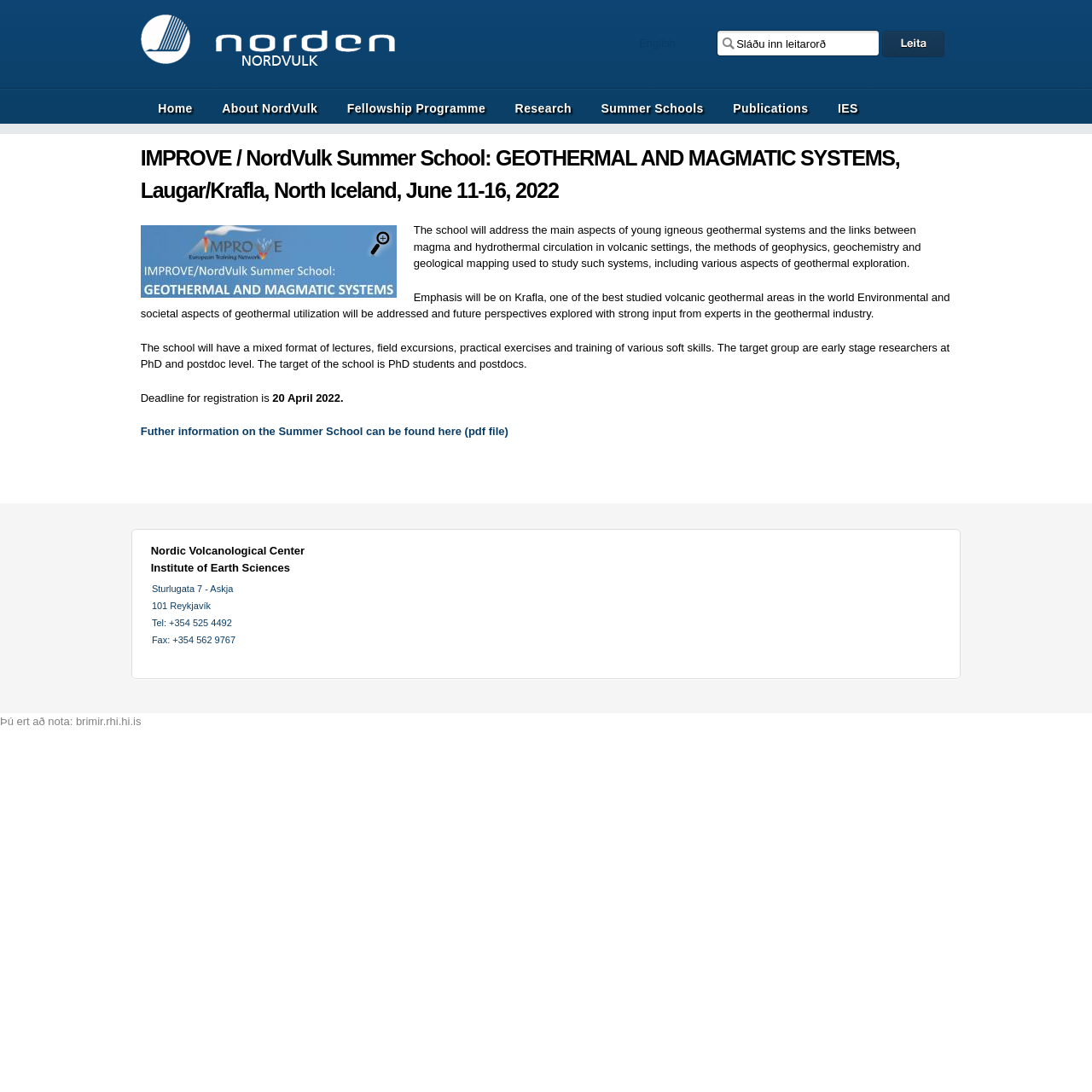Identify and provide the bounding box for the element described by: "input value="Leita" alt="Leita" name="submit" value="Leita"".

[0.808, 0.028, 0.865, 0.052]